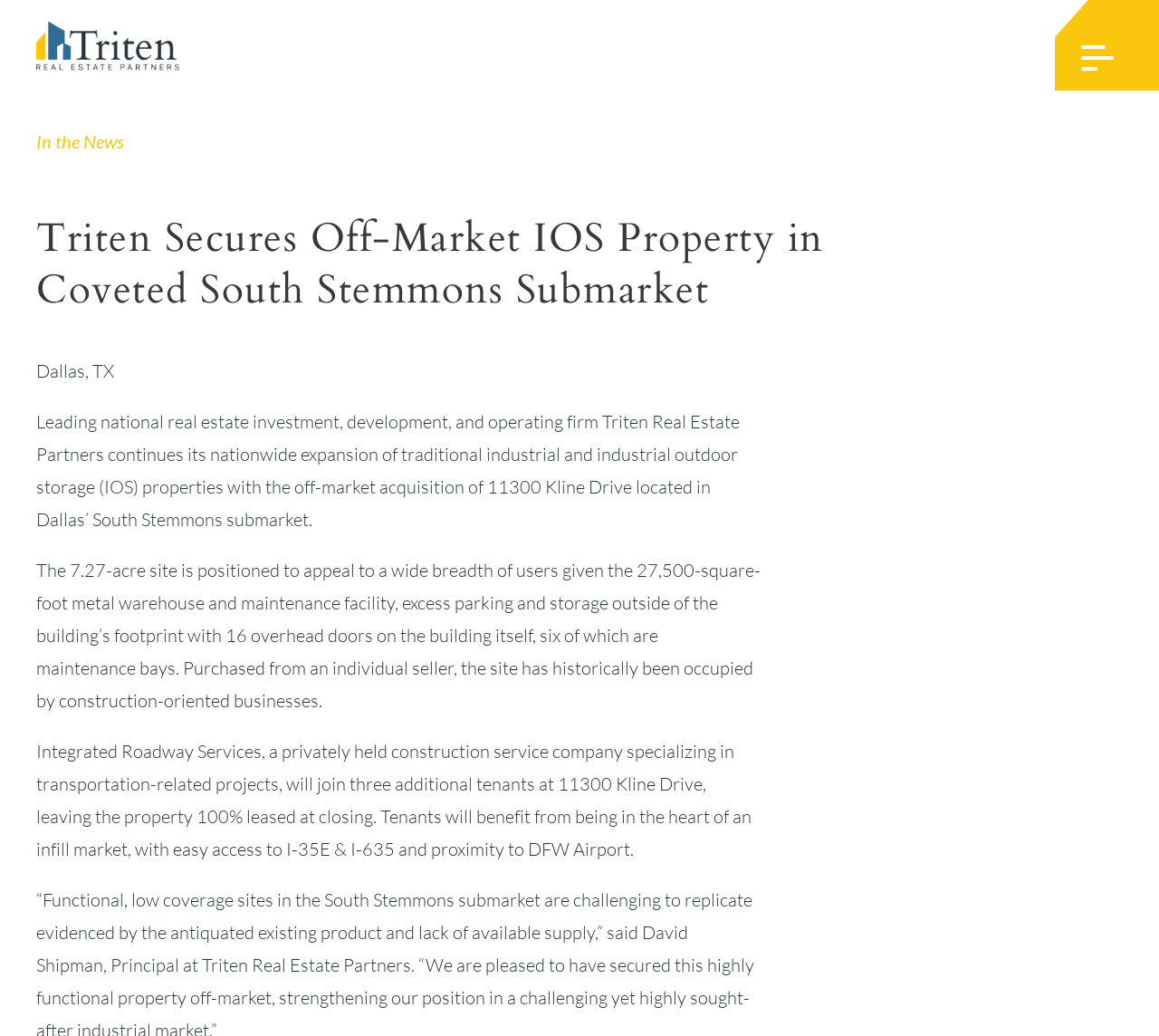Create a detailed summary of all the visual and textual information on the webpage.

The webpage is about Triten Real Estate Partners (TREP), a company with over 50 years of experience in investment, project, and construction management. The page has a navigation menu at the top, consisting of 7 links: Home, About, Multifamily & Mixed-Use, Industrial, Team, News, and Contact. Below the navigation menu, there is a copyright notice stating "Copyright © TREP, 2021. All rights reserved."

On the left side of the page, there is a logo, represented by an image, and a link to the company's website. On the right side, there is another link, possibly a social media link.

The main content of the page is divided into two sections. The first section has a heading "In the News" and features a news article about TREP securing an off-market IOS property in the South Stemmons submarket. The article is accompanied by a heading that summarizes the content, and several paragraphs of text that provide more details about the property and its features.

The article mentions that the property is located in Dallas, TX, and provides information about the site's features, including its size, warehouse and maintenance facility, parking and storage, and access to major highways and the DFW Airport. The article also mentions that the property is 100% leased, with four tenants, including Integrated Roadway Services, a construction service company.